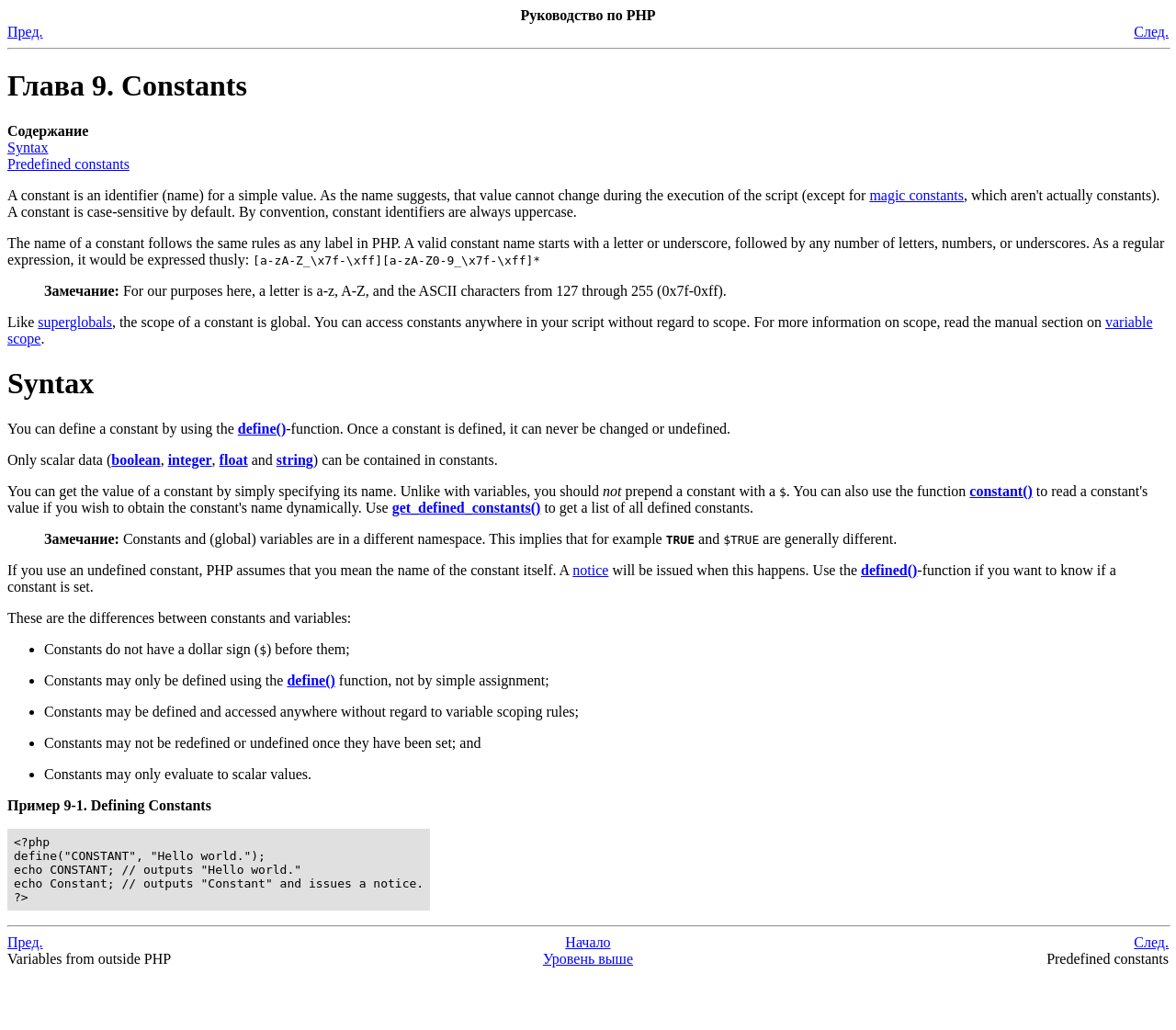Determine the main text heading of the webpage and provide its content.

Глава 9. Constants